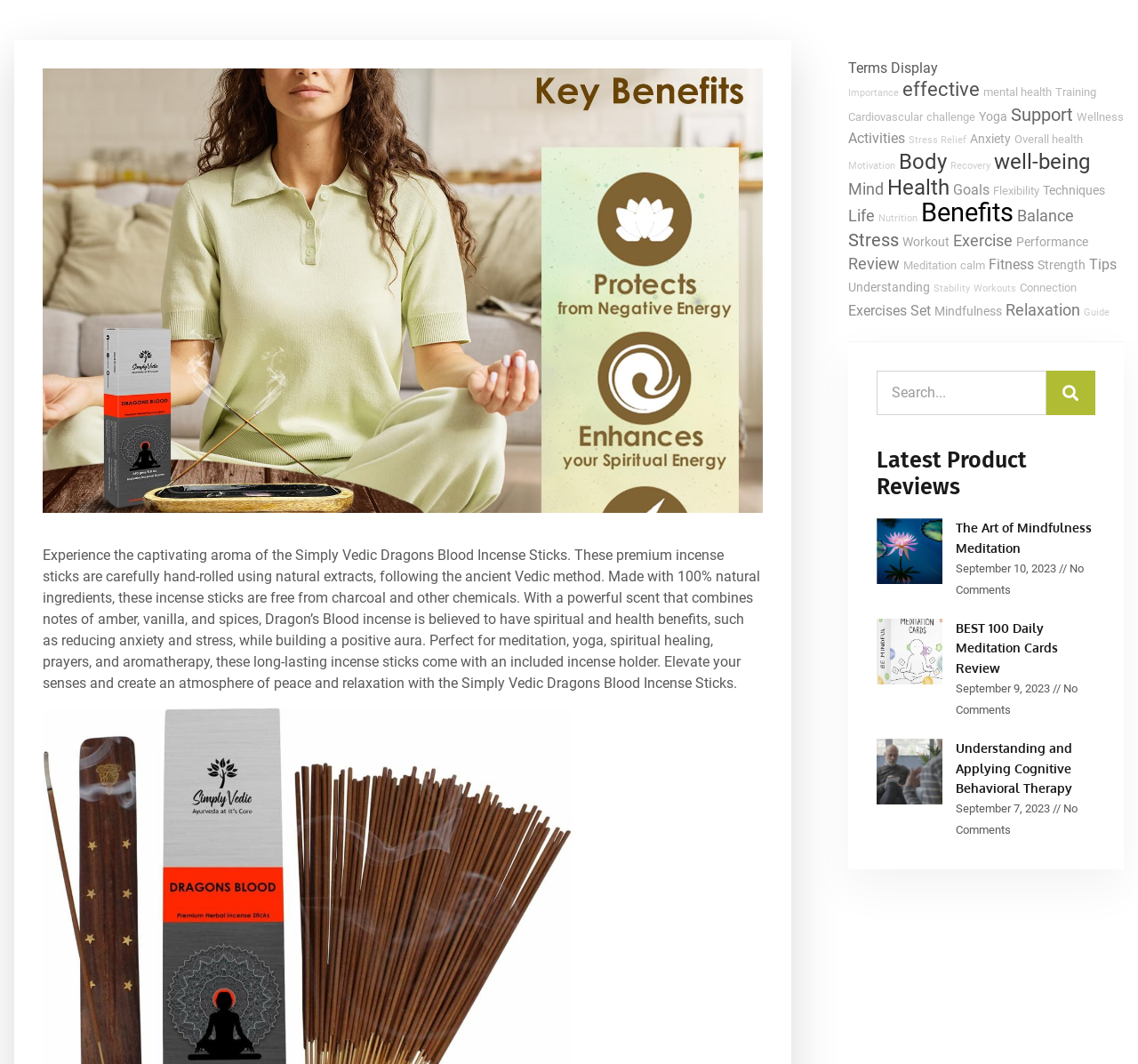Using the webpage screenshot and the element description parent_node: Search name="s" placeholder="Search...", determine the bounding box coordinates. Specify the coordinates in the format (top-left x, top-left y, bottom-right x, bottom-right y) with values ranging from 0 to 1.

[0.77, 0.349, 0.92, 0.39]